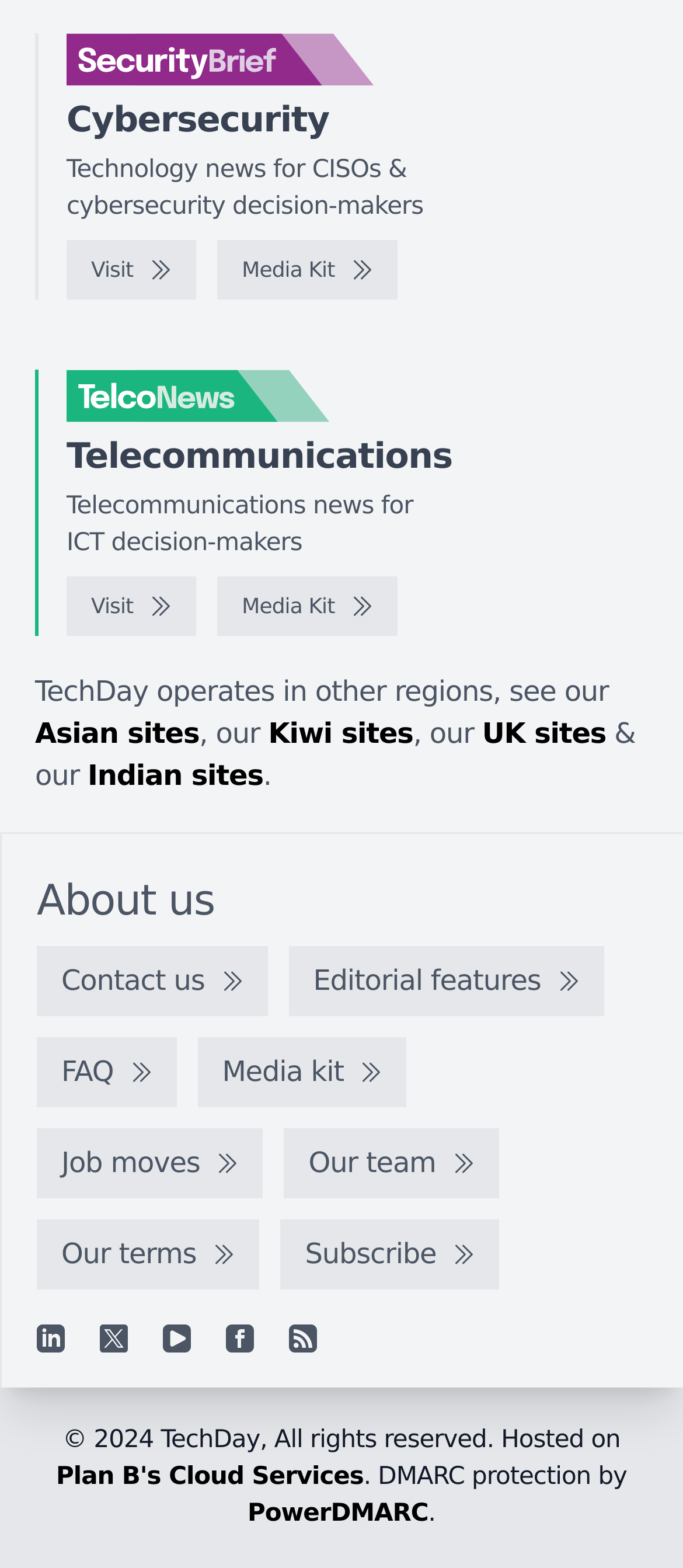What is the purpose of the 'Visit' links?
Please respond to the question thoroughly and include all relevant details.

The 'Visit' links are associated with logos and have bounding box coordinates that suggest they are buttons. The text 'Visit' implies that clicking on these links will take the user to another website, likely related to the logo displayed.